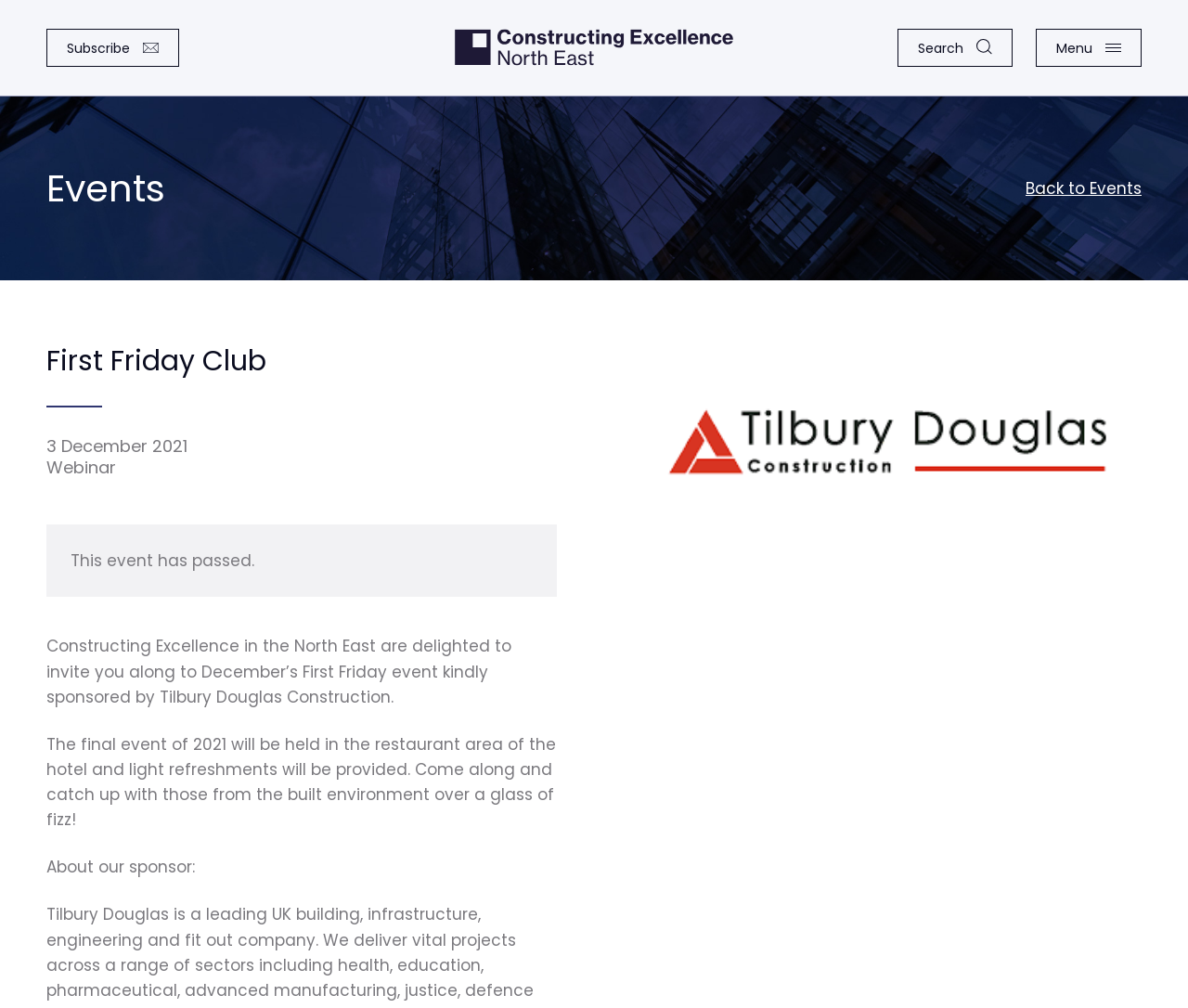Find the main header of the webpage and produce its text content.

First Friday Club